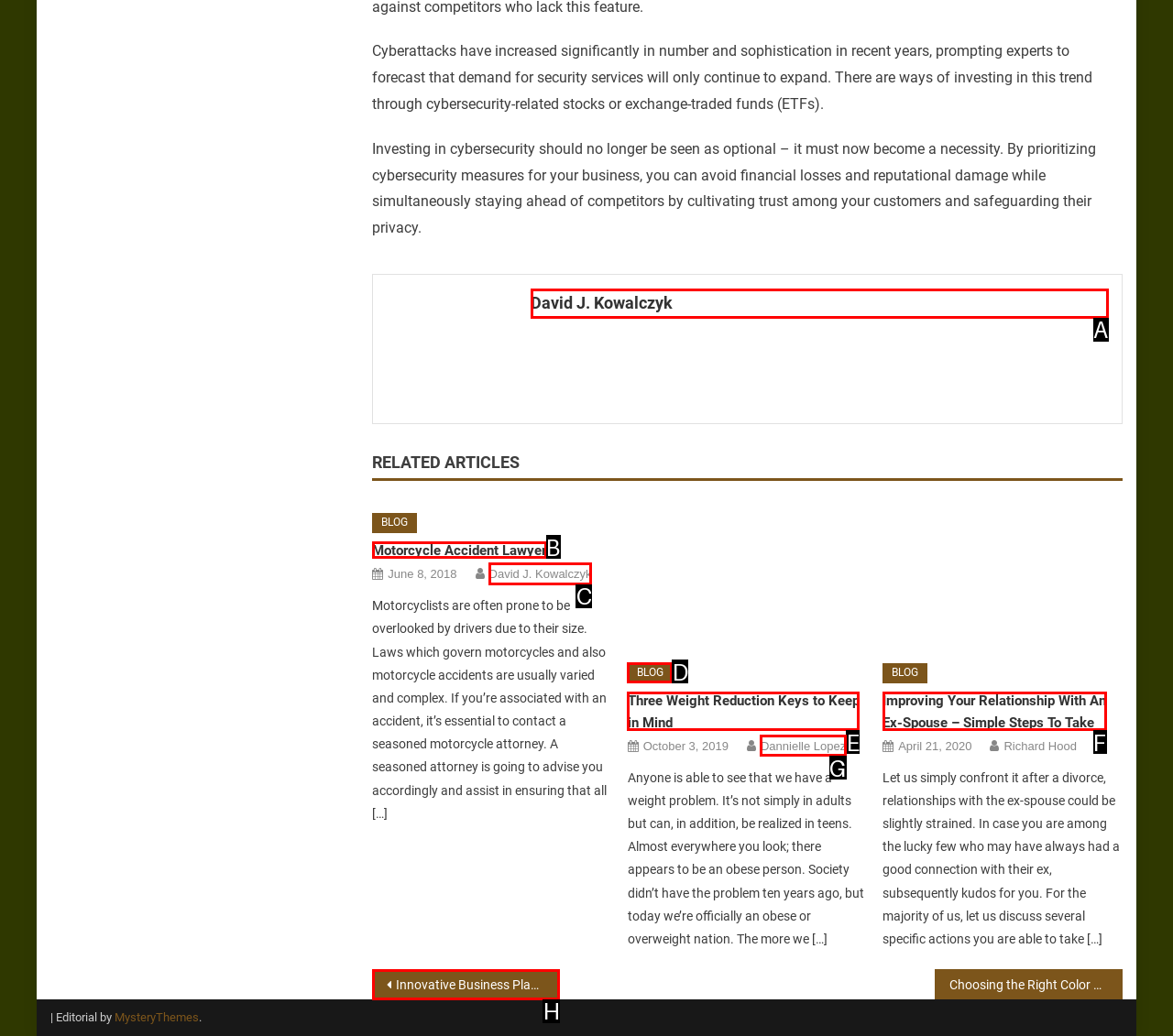Which lettered option matches the following description: Motorcycle Accident Lawyer
Provide the letter of the matching option directly.

B